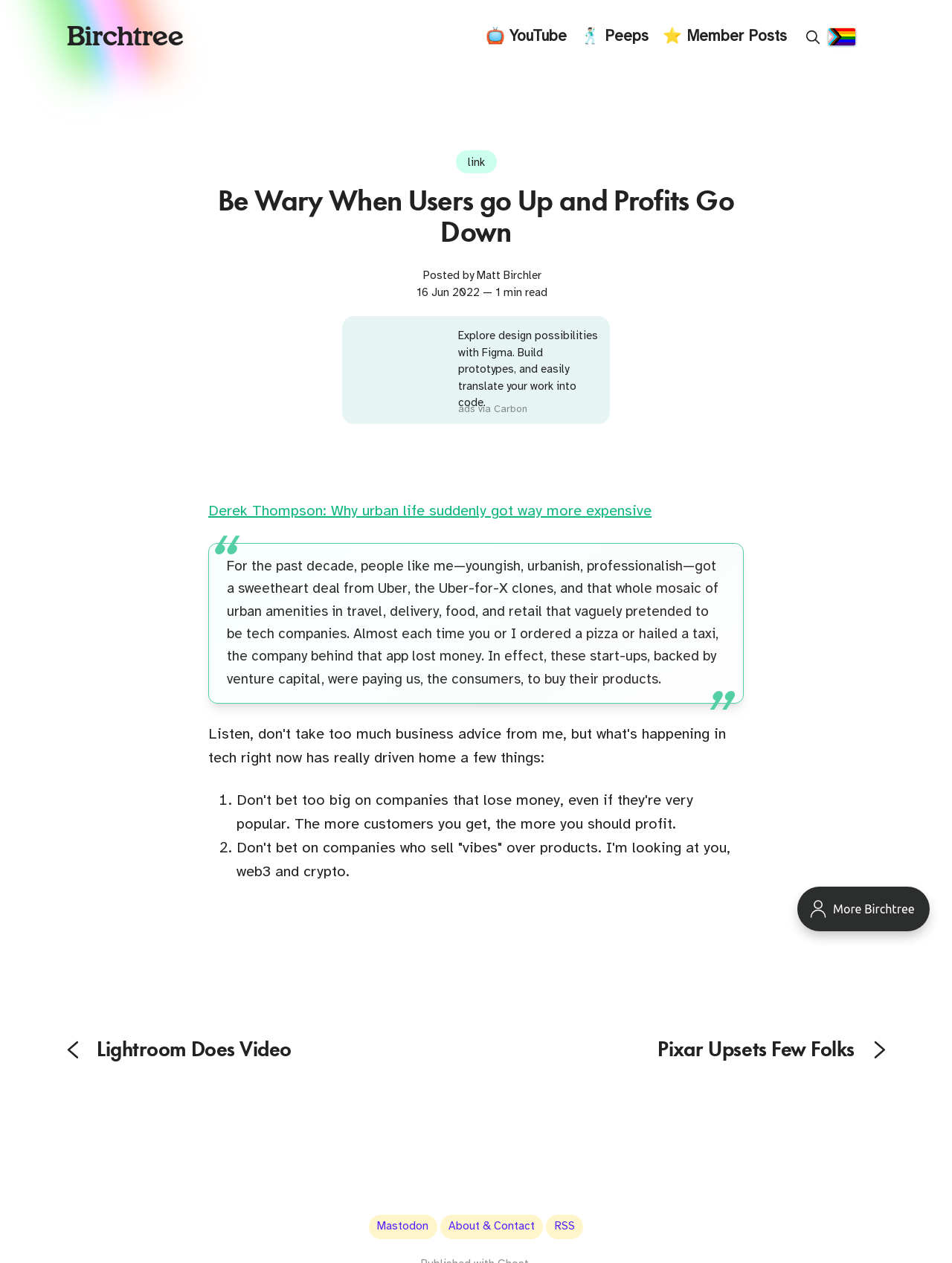Please answer the following question using a single word or phrase: 
What is the reading time of the article?

1 min